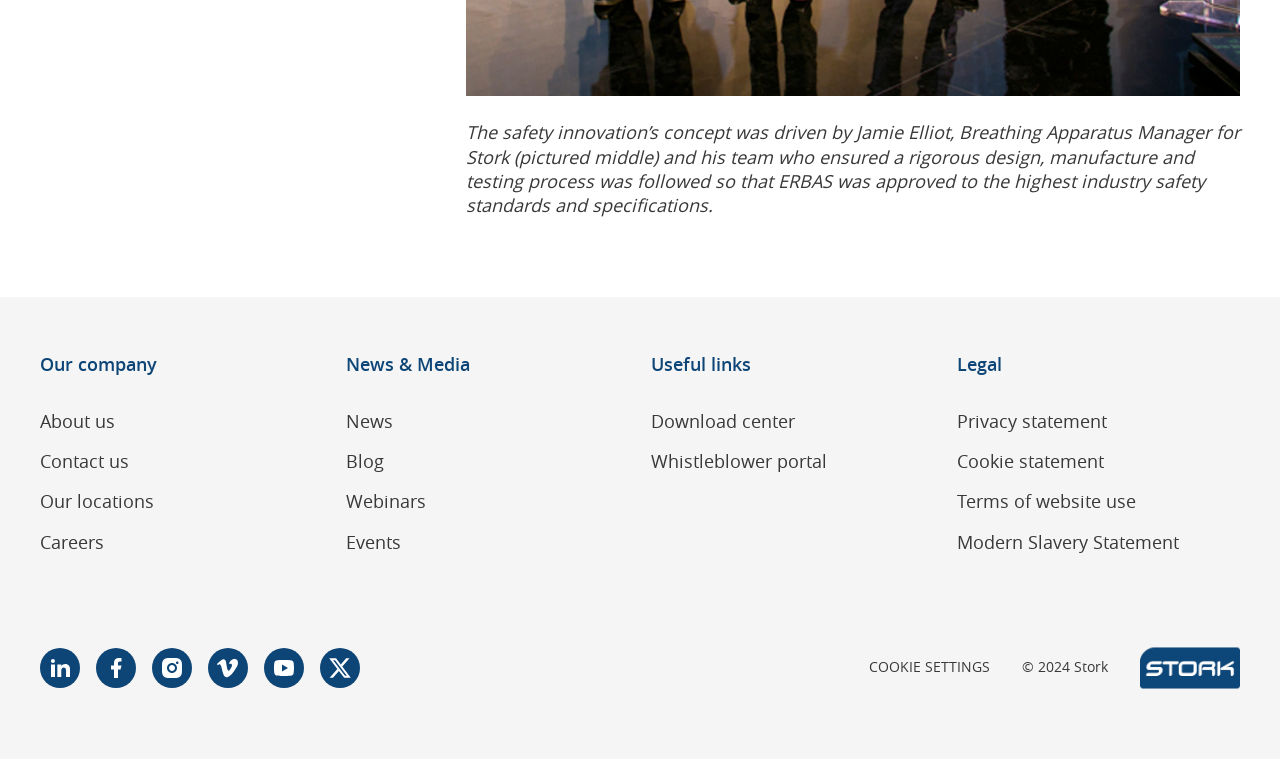Show the bounding box coordinates for the HTML element as described: "Modern Slavery Statement".

[0.747, 0.698, 0.921, 0.729]